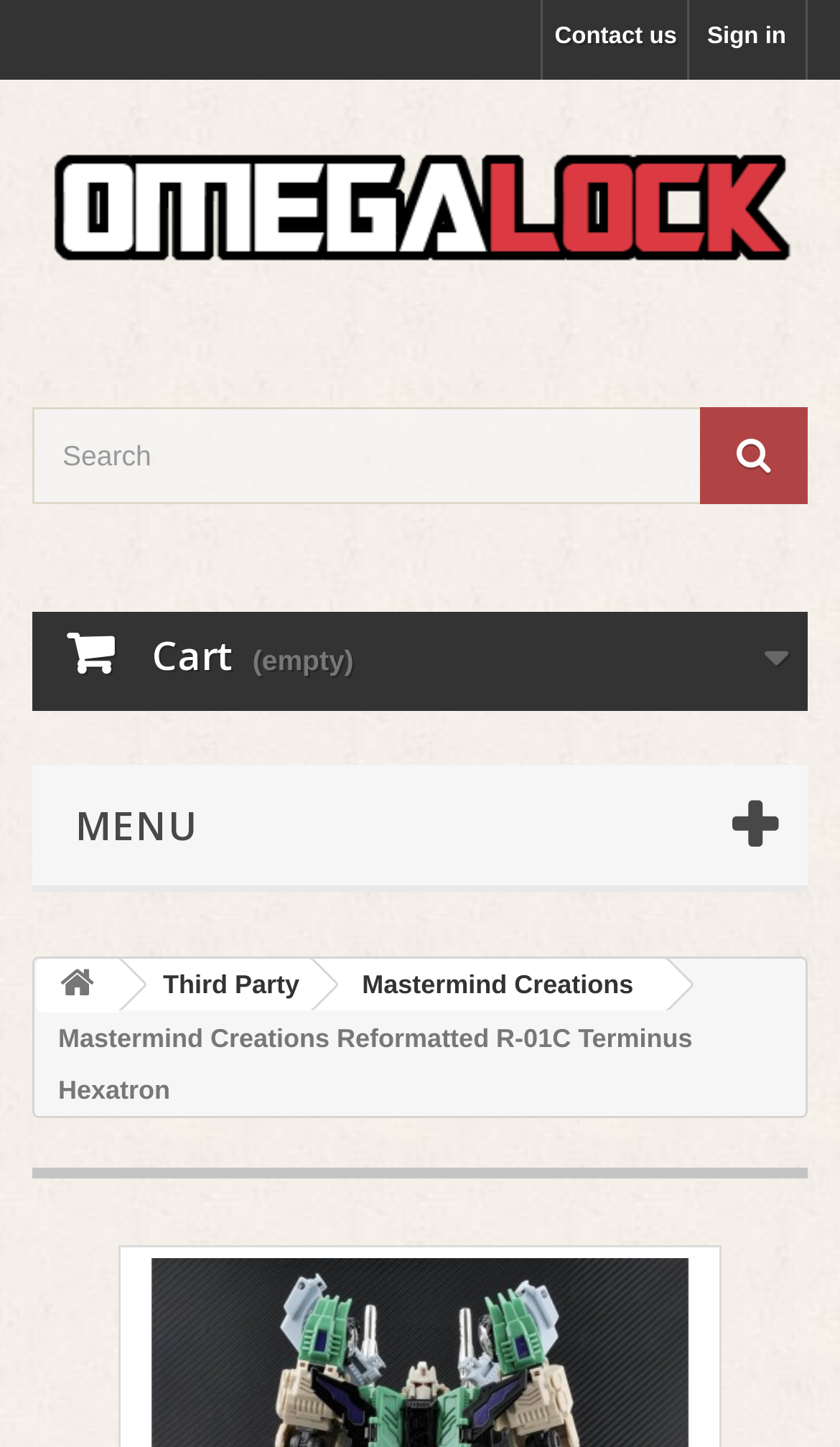Specify the bounding box coordinates of the area to click in order to execute this command: 'Sign in'. The coordinates should consist of four float numbers ranging from 0 to 1, and should be formatted as [left, top, right, bottom].

[0.821, 0.0, 0.959, 0.055]